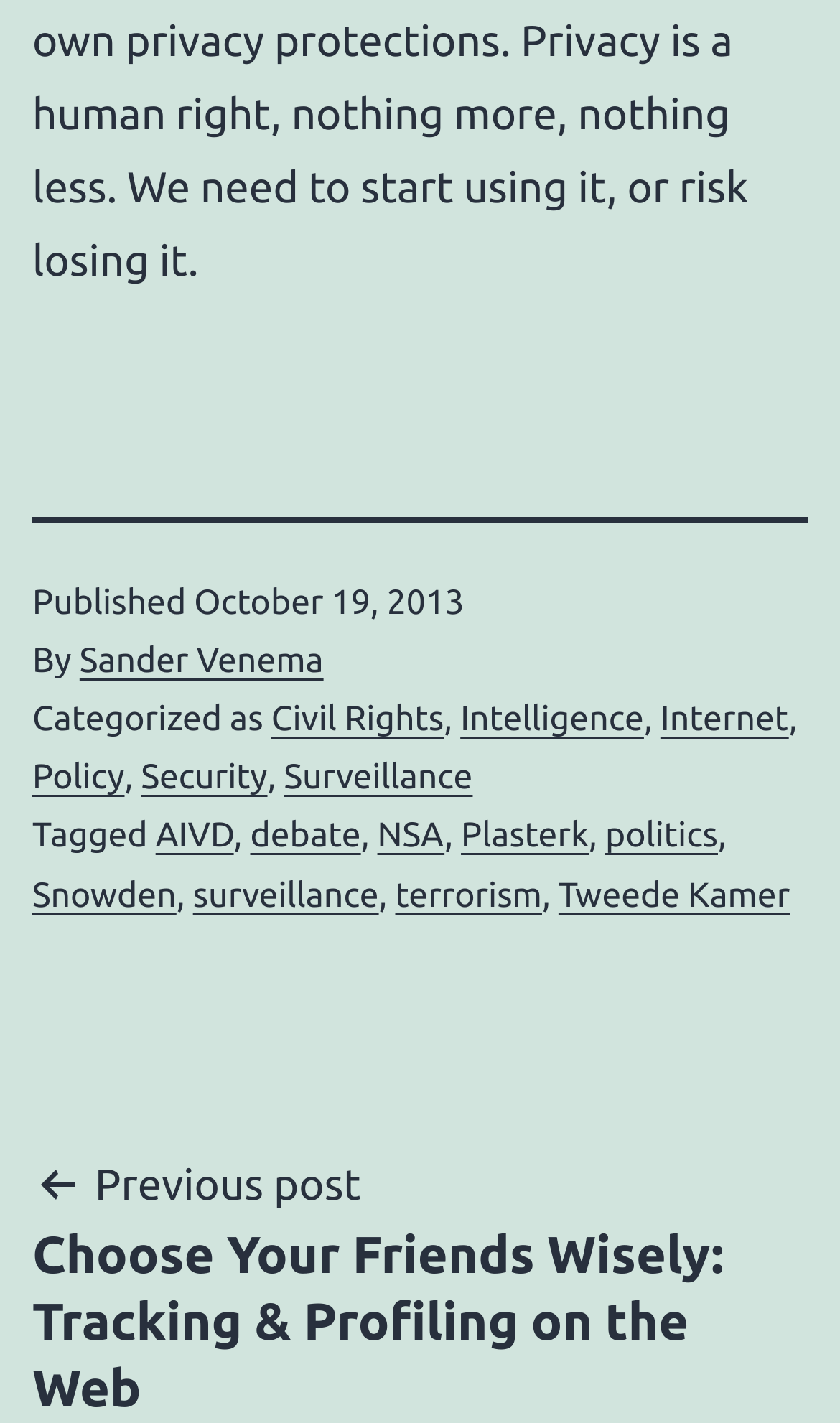Using the webpage screenshot, locate the HTML element that fits the following description and provide its bounding box: "Tweede Kamer".

[0.665, 0.615, 0.94, 0.643]